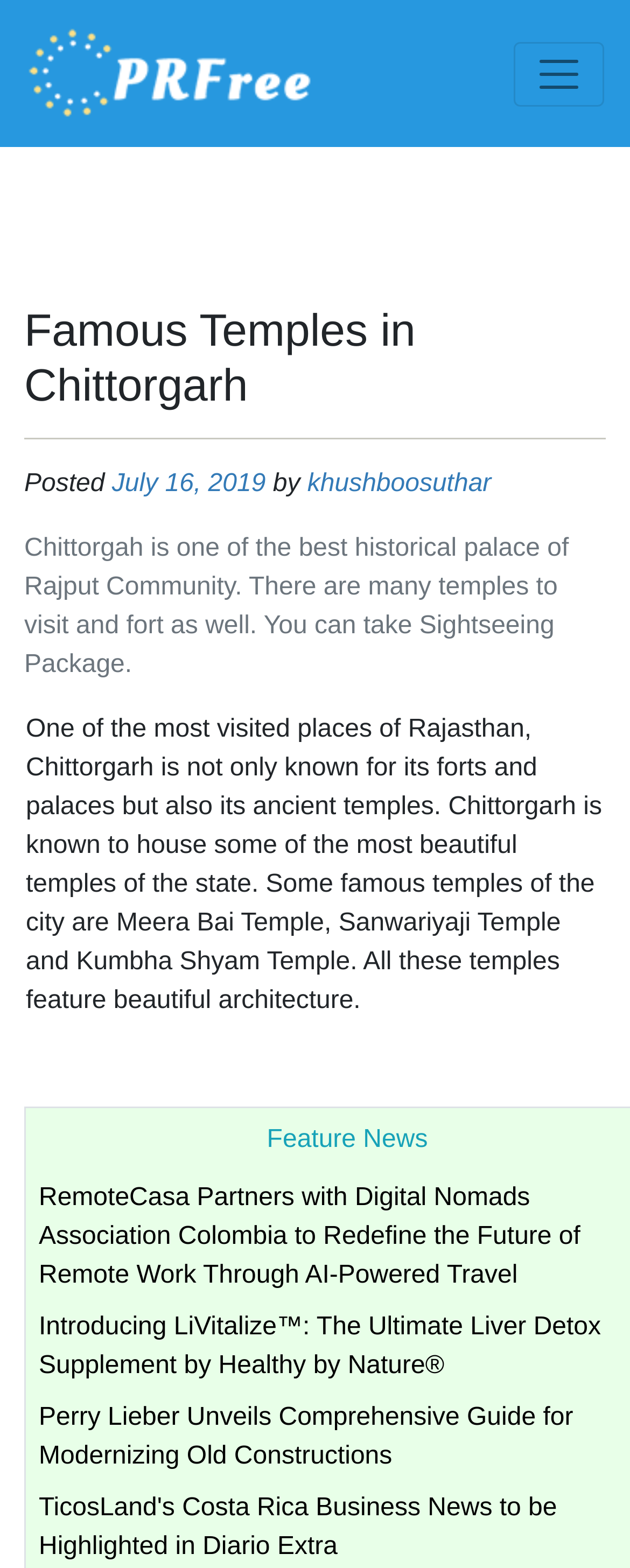What is the name of one of the famous temples in Chittorgarh?
Examine the image closely and answer the question with as much detail as possible.

The webpage mentions that Meera Bai Temple is one of the famous temples in Chittorgarh, along with Sanwariyaji Temple and Kumbha Shyam Temple.